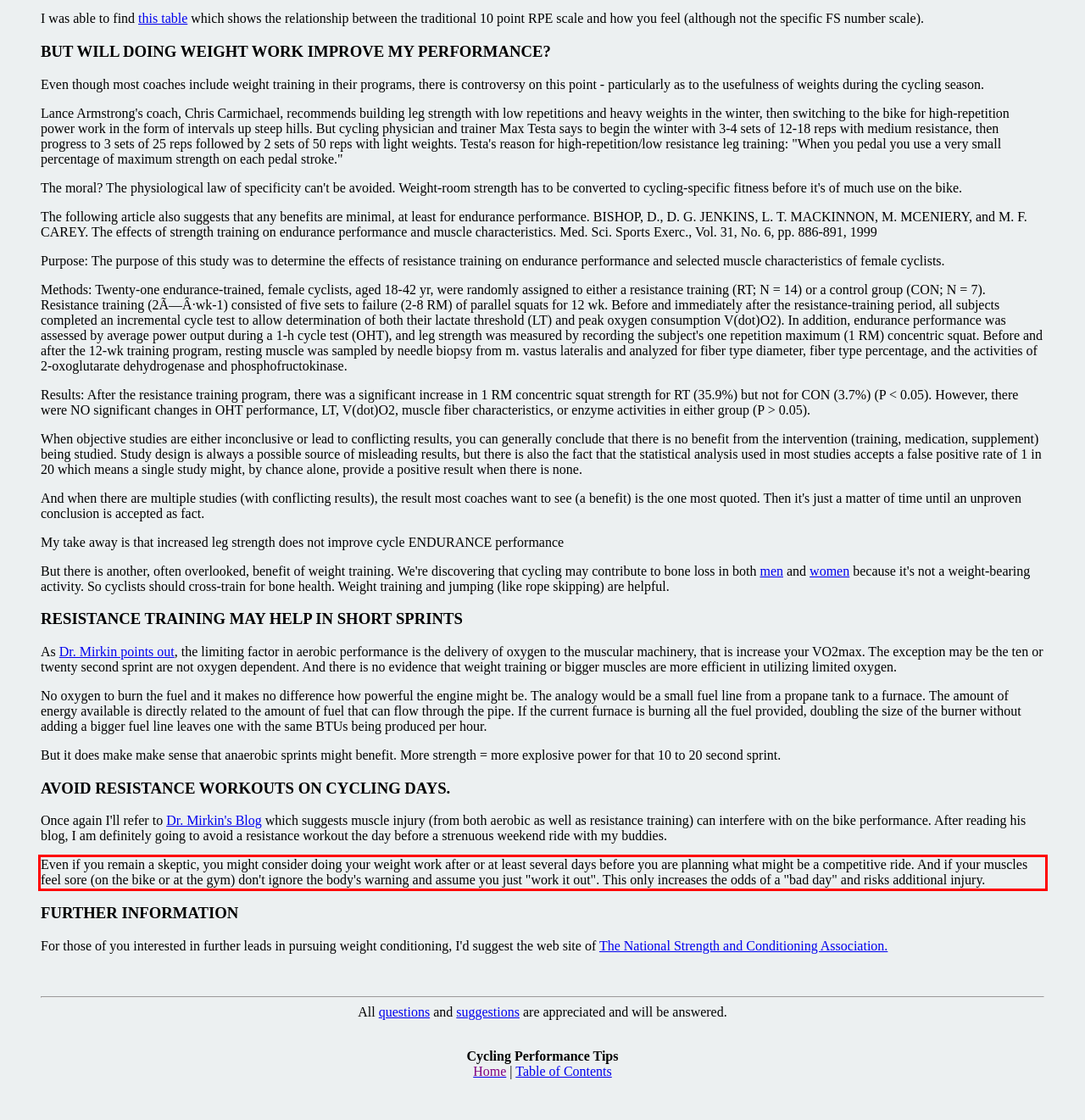Given a screenshot of a webpage, identify the red bounding box and perform OCR to recognize the text within that box.

Even if you remain a skeptic, you might consider doing your weight work after or at least several days before you are planning what might be a competitive ride. And if your muscles feel sore (on the bike or at the gym) don't ignore the body's warning and assume you just "work it out". This only increases the odds of a "bad day" and risks additional injury.